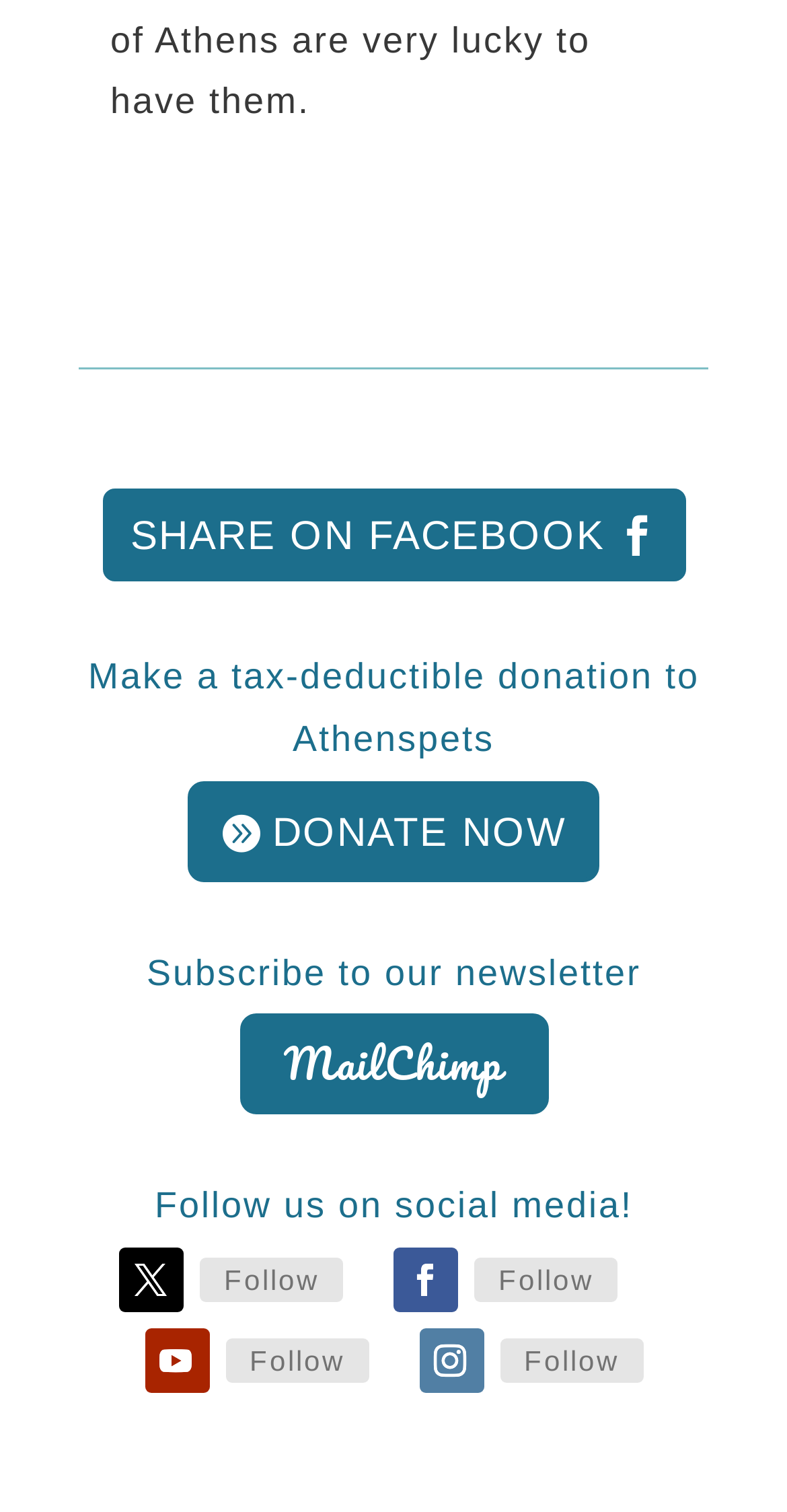Provide a short answer using a single word or phrase for the following question: 
How many social media platforms are available to follow?

4